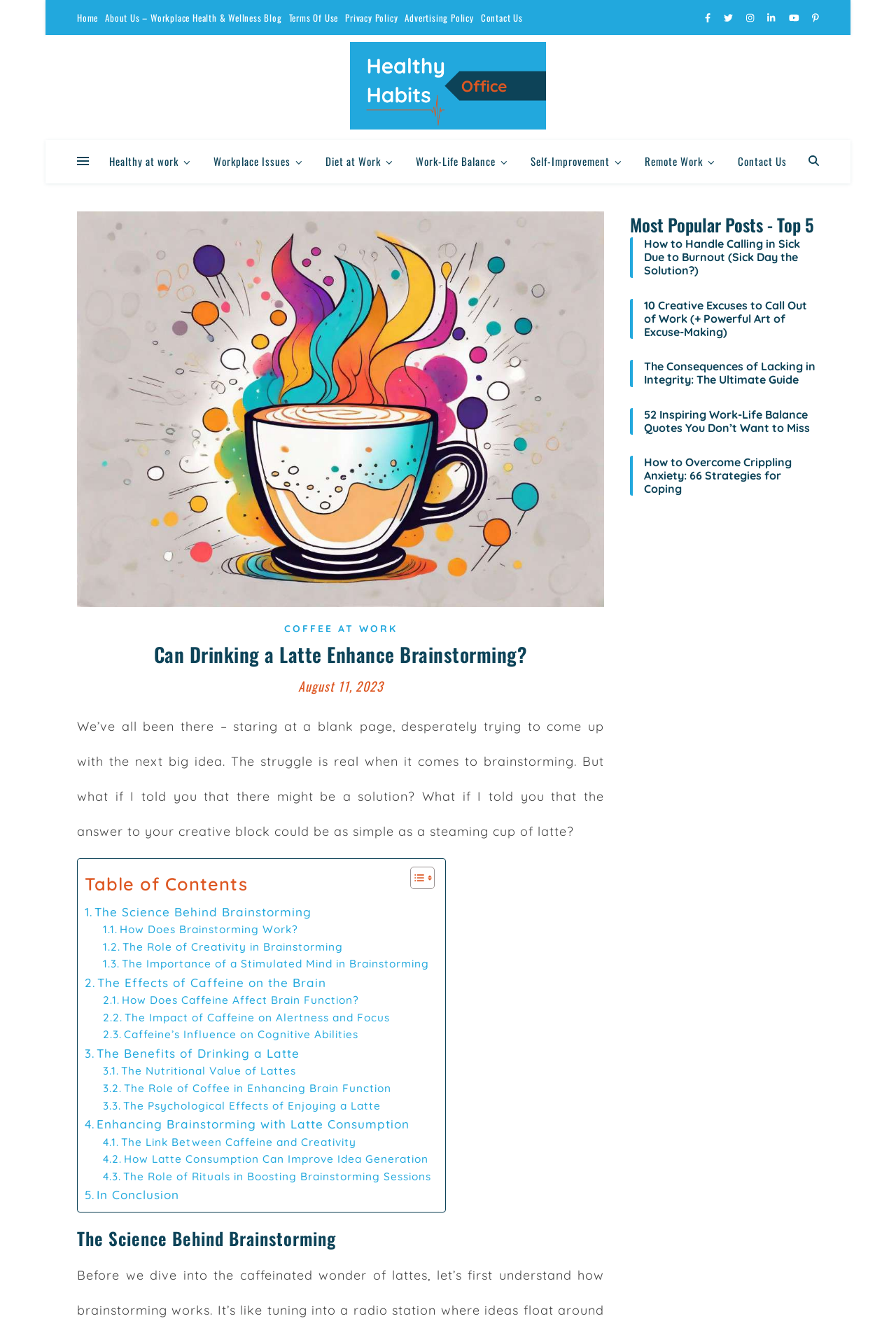Identify and provide the main heading of the webpage.

Can Drinking a Latte Enhance Brainstorming?